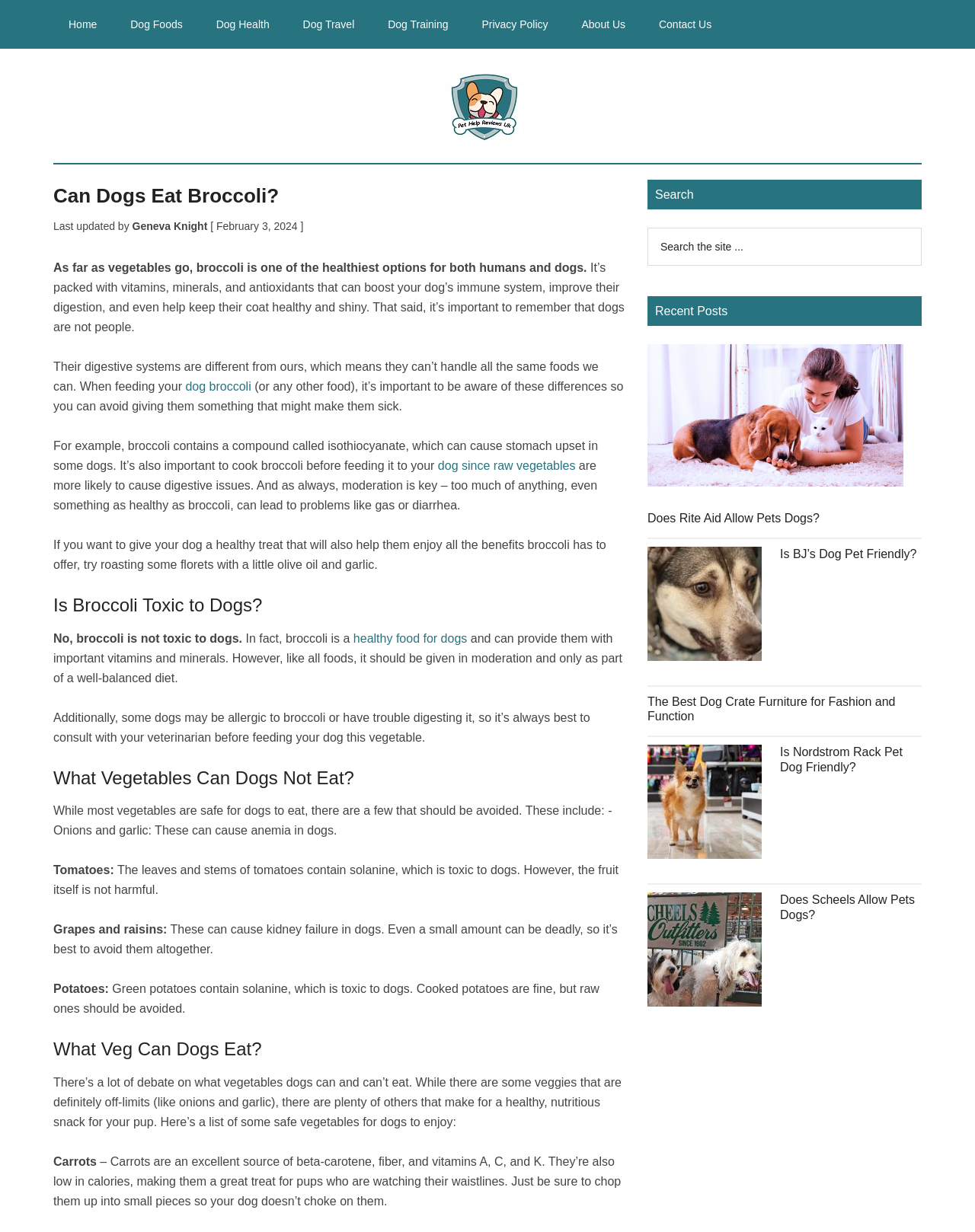Provide a thorough and detailed response to the question by examining the image: 
What is the purpose of the search box in the sidebar?

The search box in the sidebar allows users to search for specific topics or keywords within the website, making it easier to find relevant information.